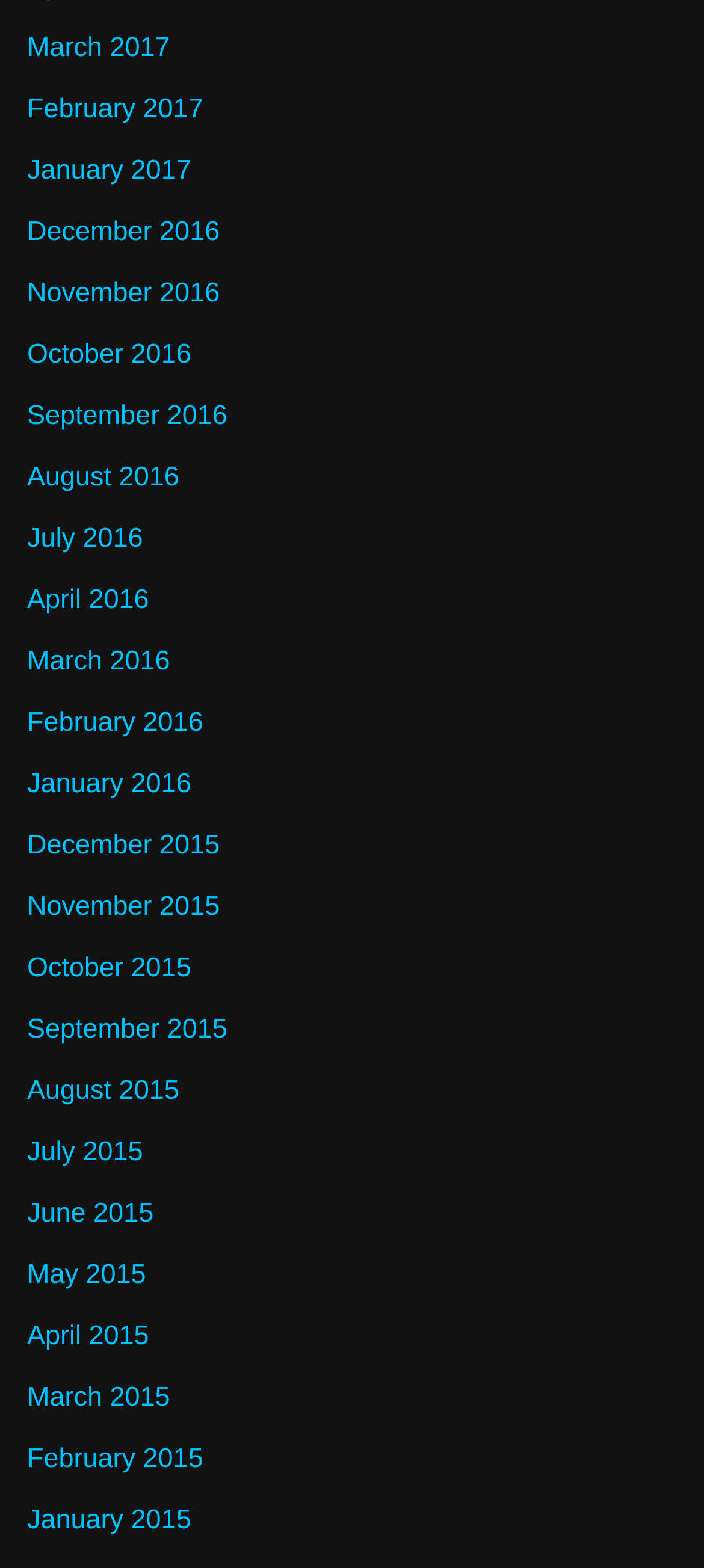Find the UI element described as: "April 2016" and predict its bounding box coordinates. Ensure the coordinates are four float numbers between 0 and 1, [left, top, right, bottom].

[0.038, 0.373, 0.212, 0.392]